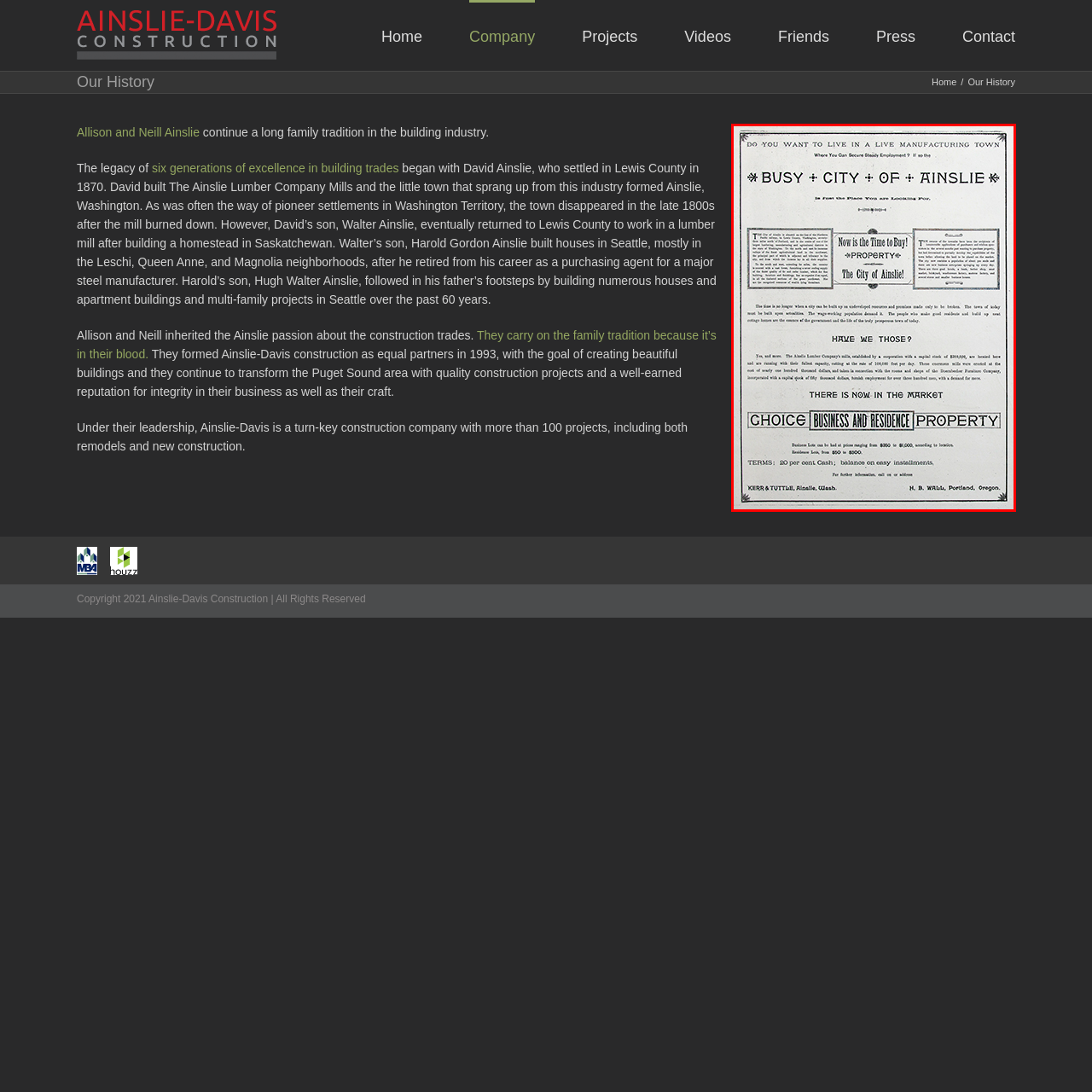What is the tone of the advertisement?
Pay attention to the image within the red bounding box and answer using just one word or a concise phrase.

Encouraging